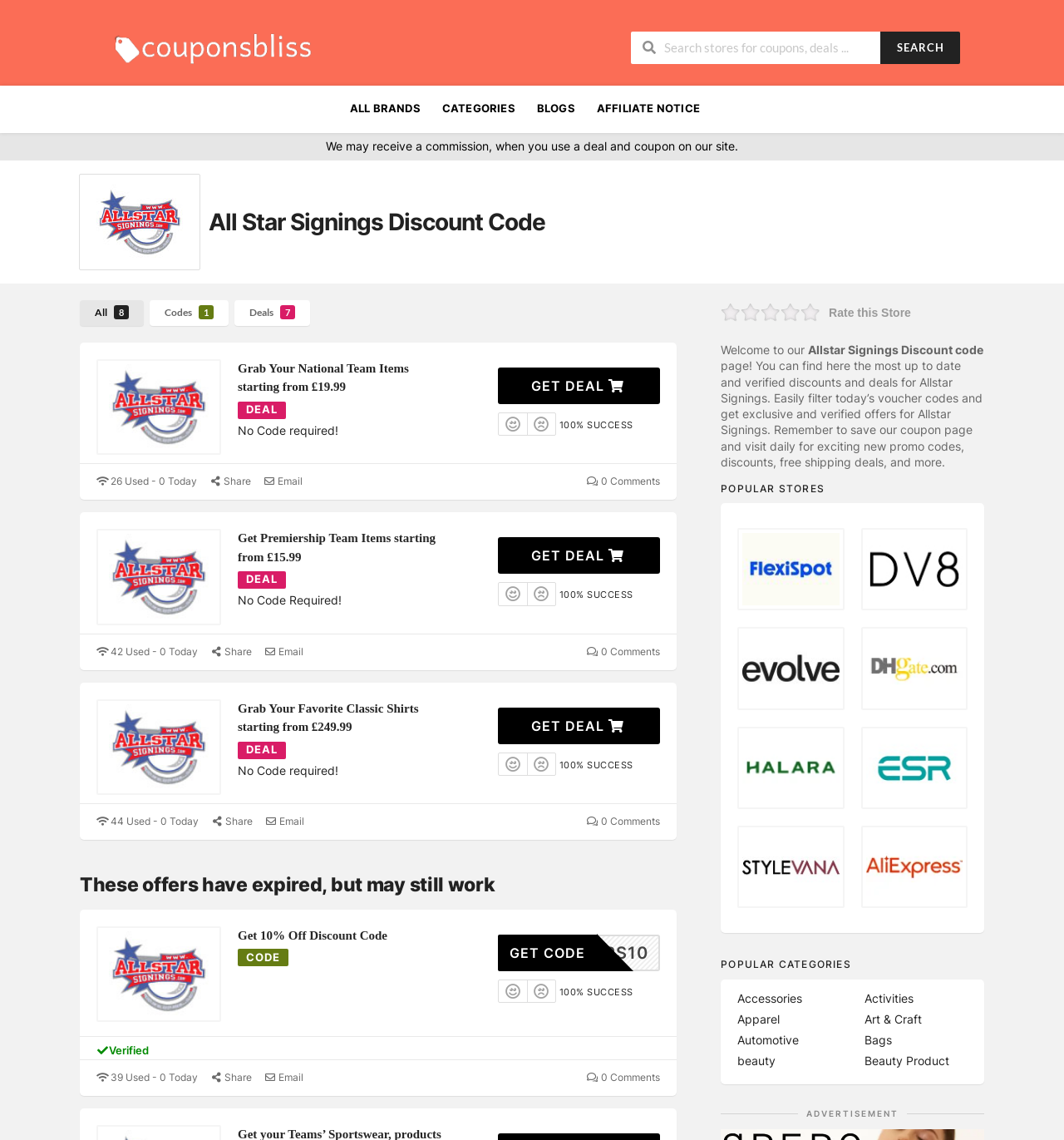Please answer the following question using a single word or phrase: 
How many popular stores are listed on this webpage?

4